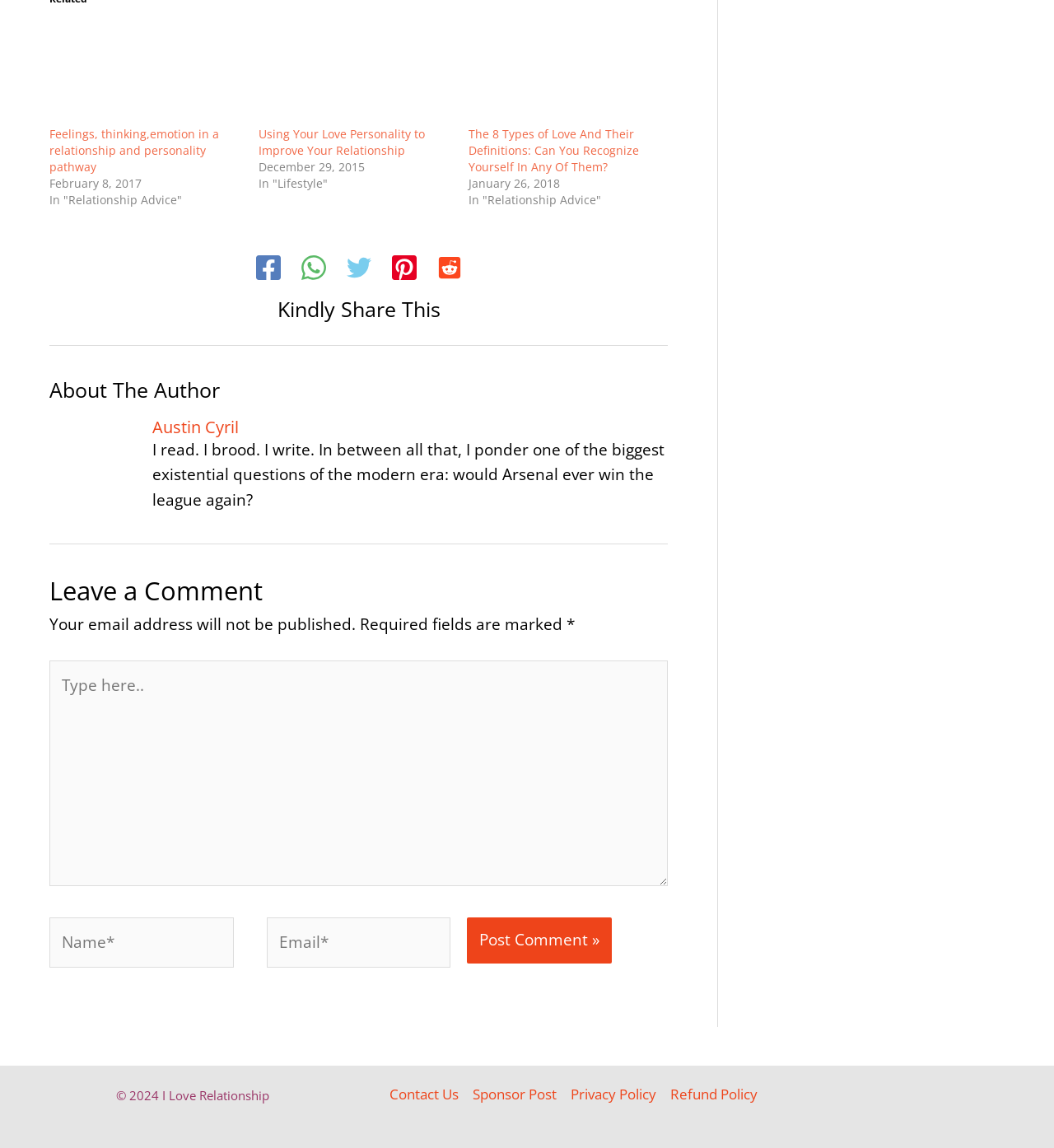Identify the bounding box for the described UI element: "Contact Us".

[0.37, 0.943, 0.442, 0.965]